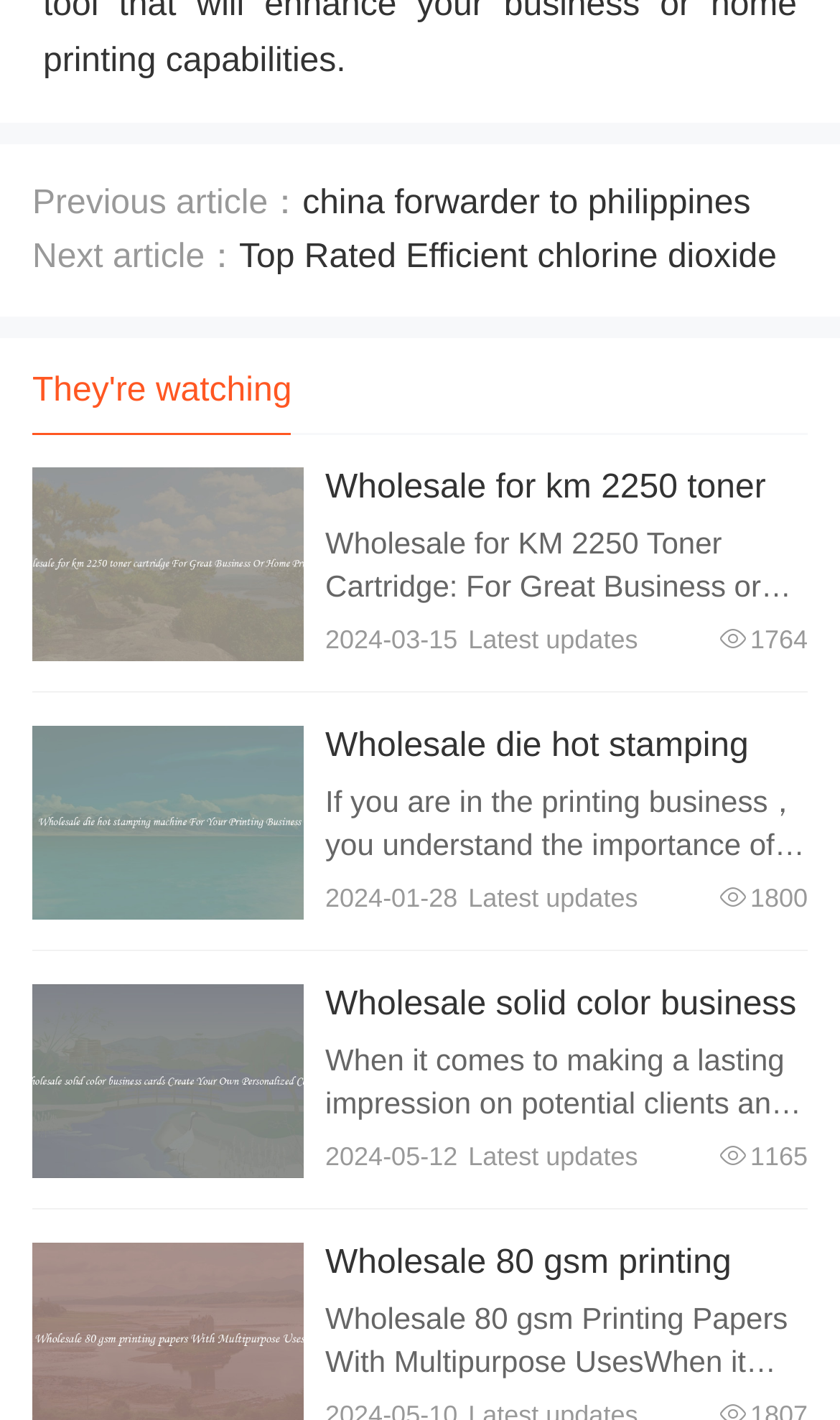Find the bounding box coordinates of the area to click in order to follow the instruction: "Explore wholesale die hot stamping machine".

[0.387, 0.512, 0.891, 0.598]